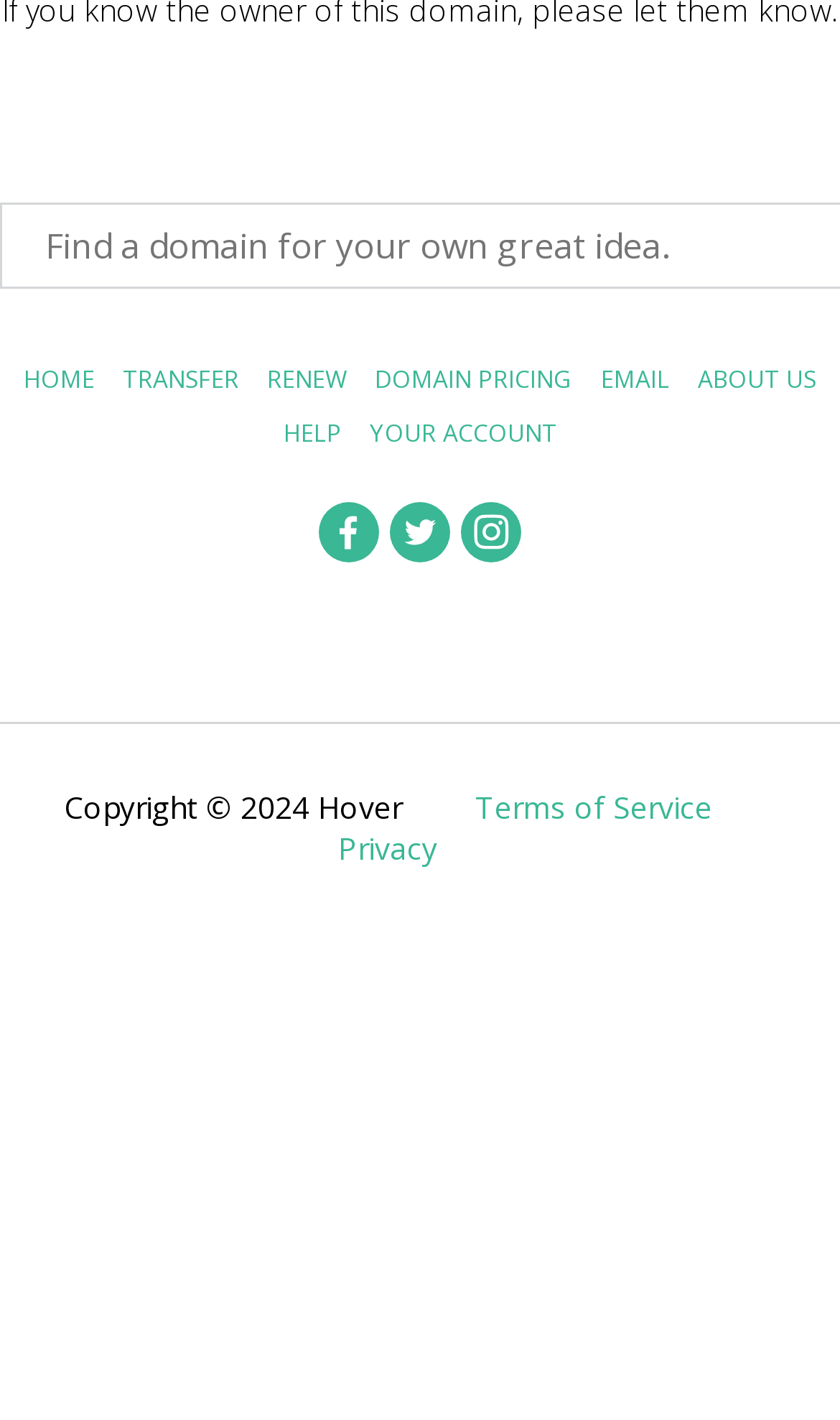Please locate the UI element described by "About Us" and provide its bounding box coordinates.

[0.831, 0.255, 0.972, 0.278]